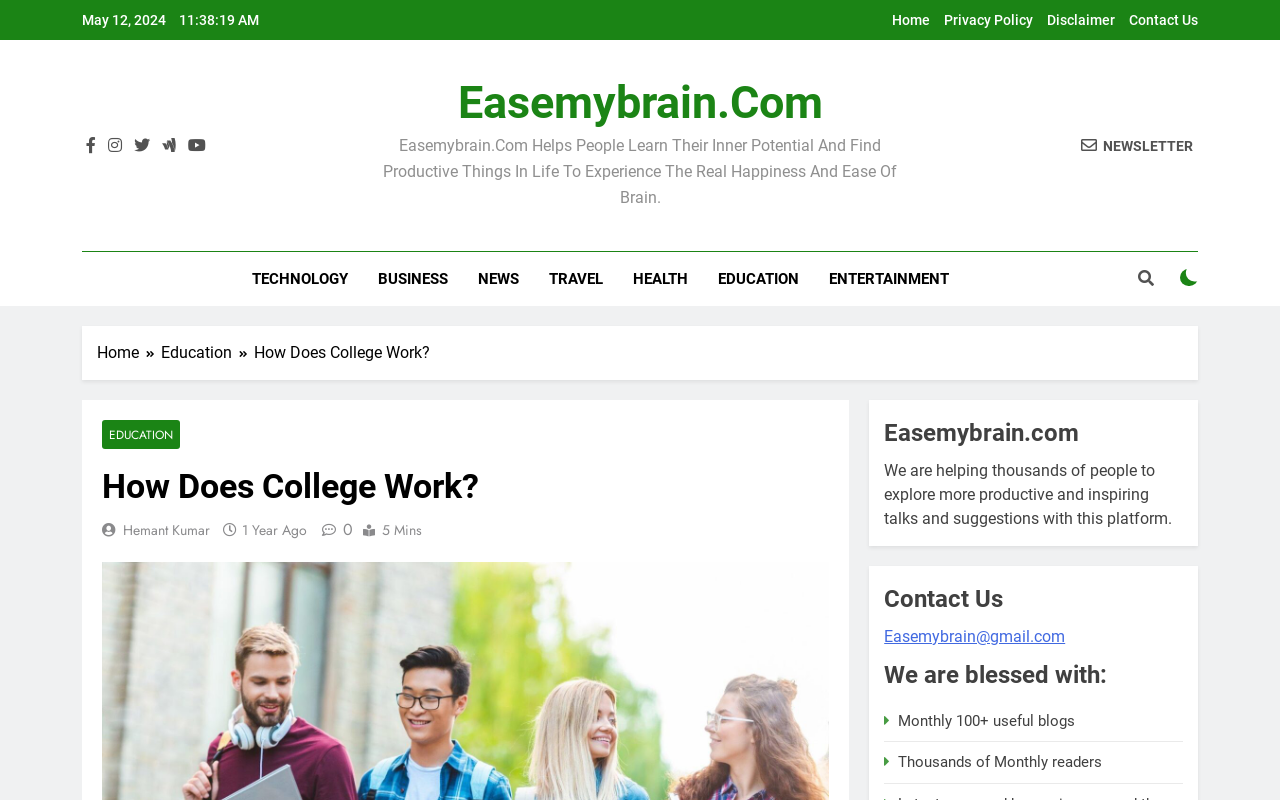Respond to the question below with a single word or phrase: What is the estimated reading time of the article 'How Does College Work?'?

5 Mins